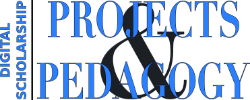What is the purpose of the digital projects initiative?
Refer to the image and offer an in-depth and detailed answer to the question.

The integration of the elements in the image reflects the initiative aimed at fostering collaboration and exploration within the context of digital scholarship among the Five Colleges of Ohio.